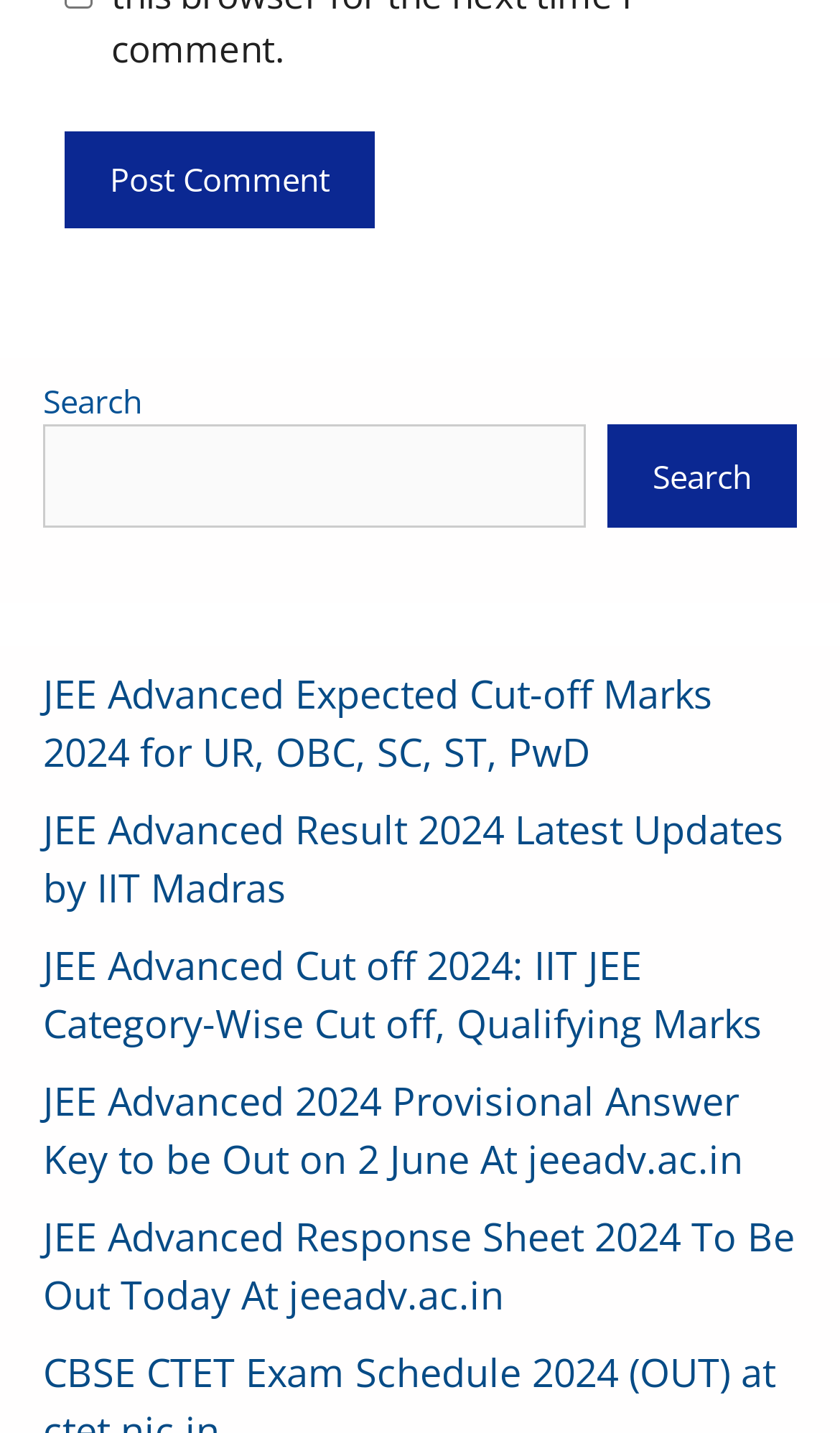Could you provide the bounding box coordinates for the portion of the screen to click to complete this instruction: "Search for something"?

[0.051, 0.296, 0.697, 0.368]